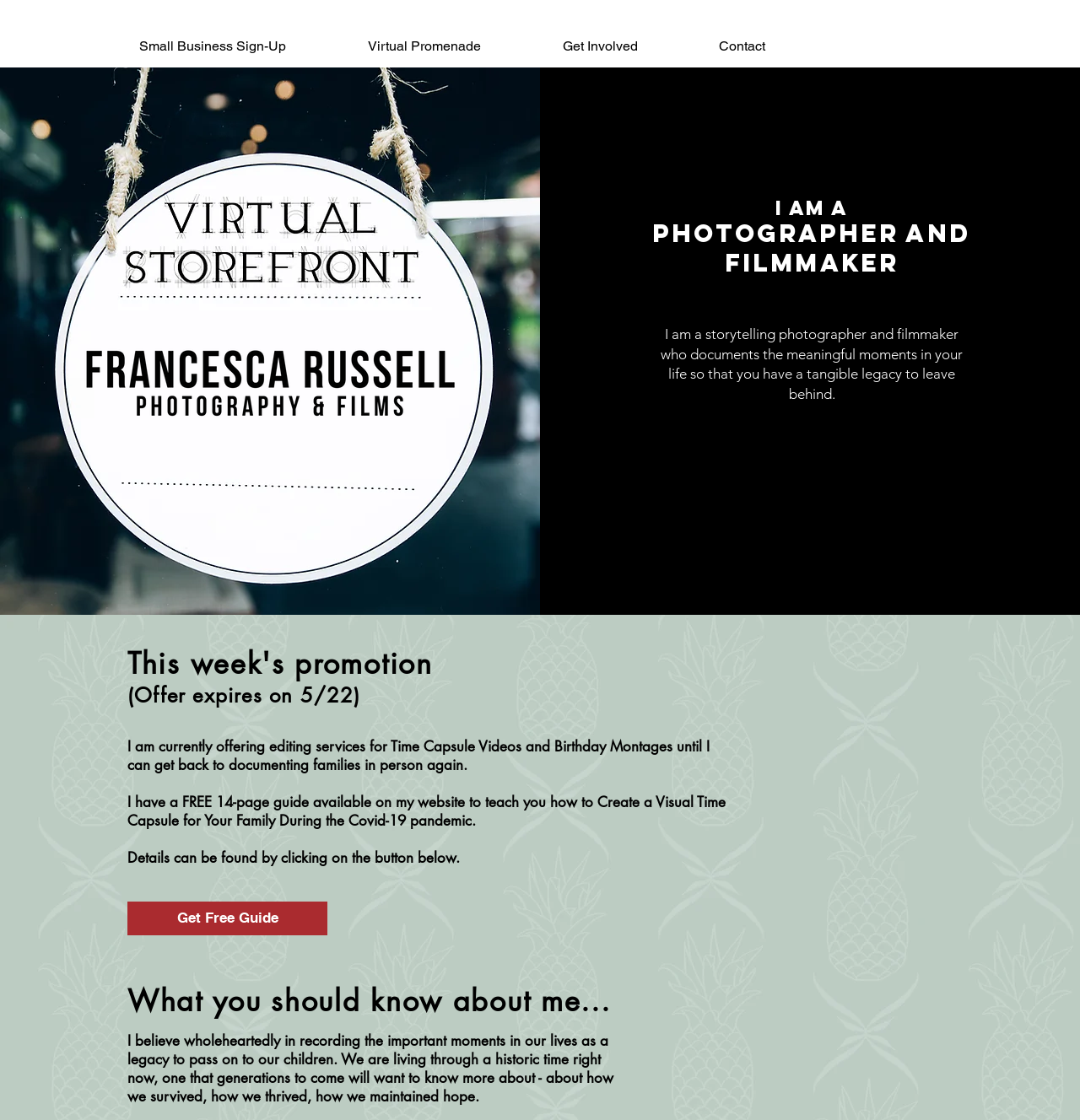Locate the UI element described by Contact and provide its bounding box coordinates. Use the format (top-left x, top-left y, bottom-right x, bottom-right y) with all values as floating point numbers between 0 and 1.

[0.654, 0.028, 0.772, 0.055]